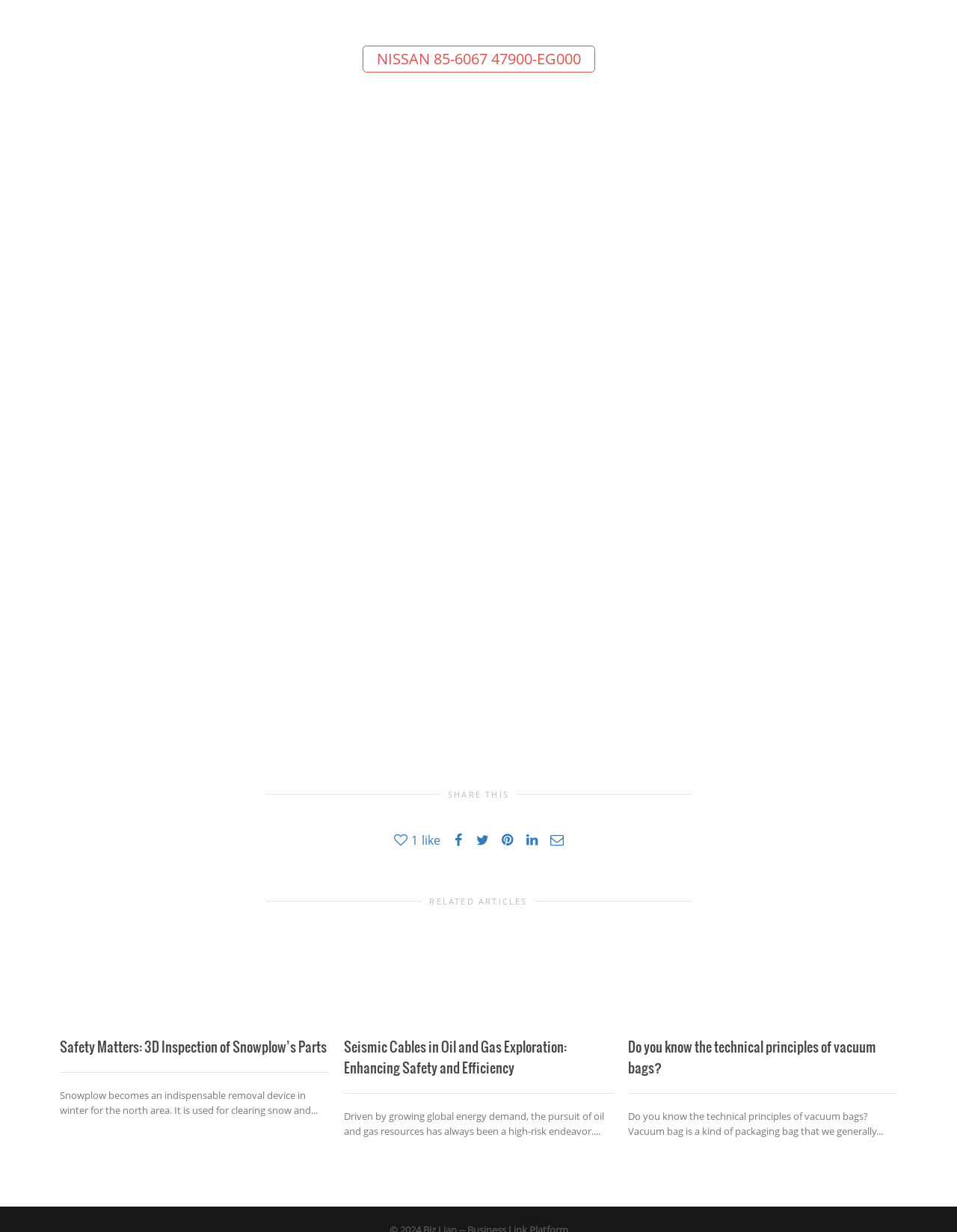What is the topic of the first article?
Refer to the image and provide a one-word or short phrase answer.

Snowplow